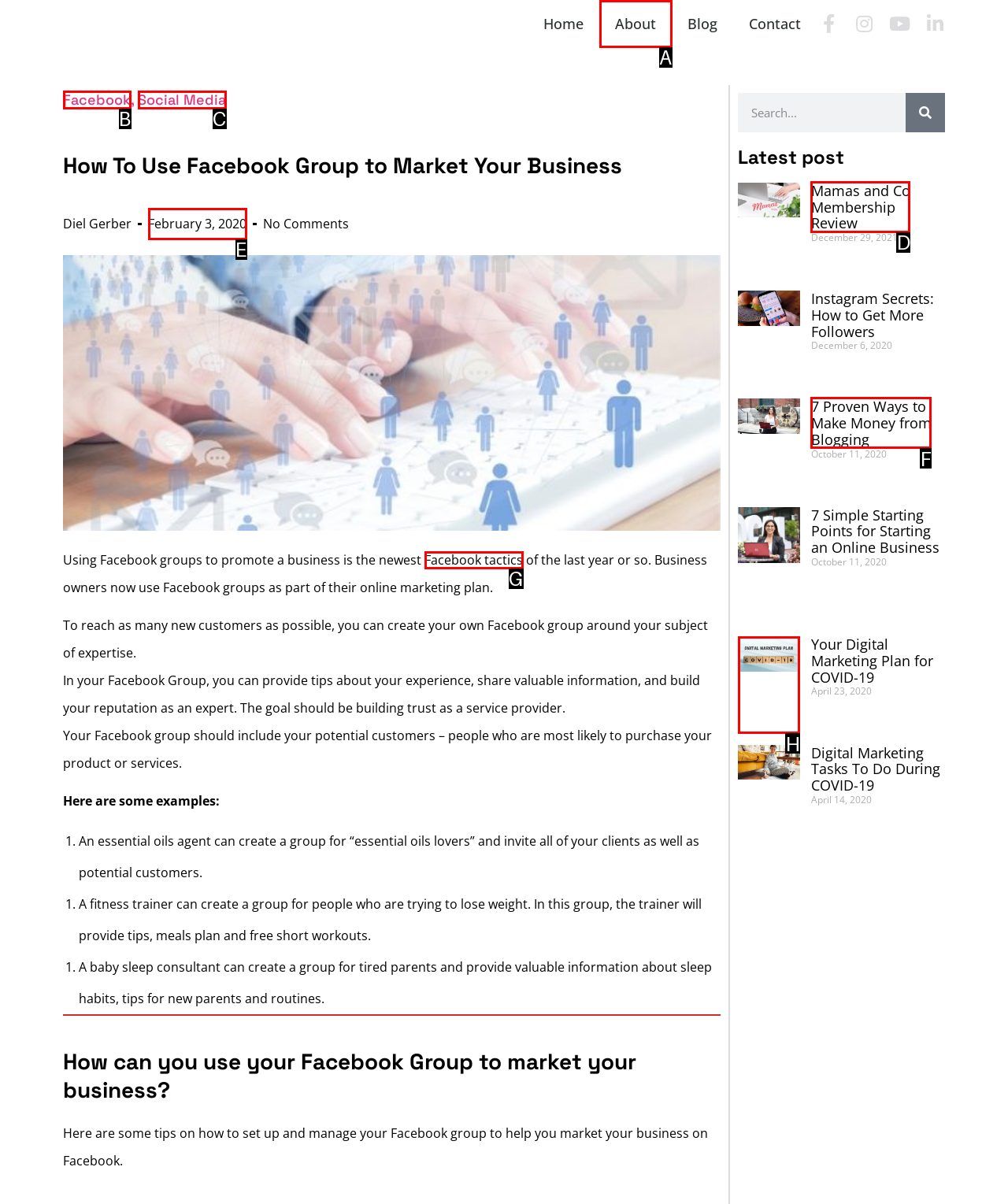Given the description: Read the article..., select the HTML element that best matches it. Reply with the letter of your chosen option.

None